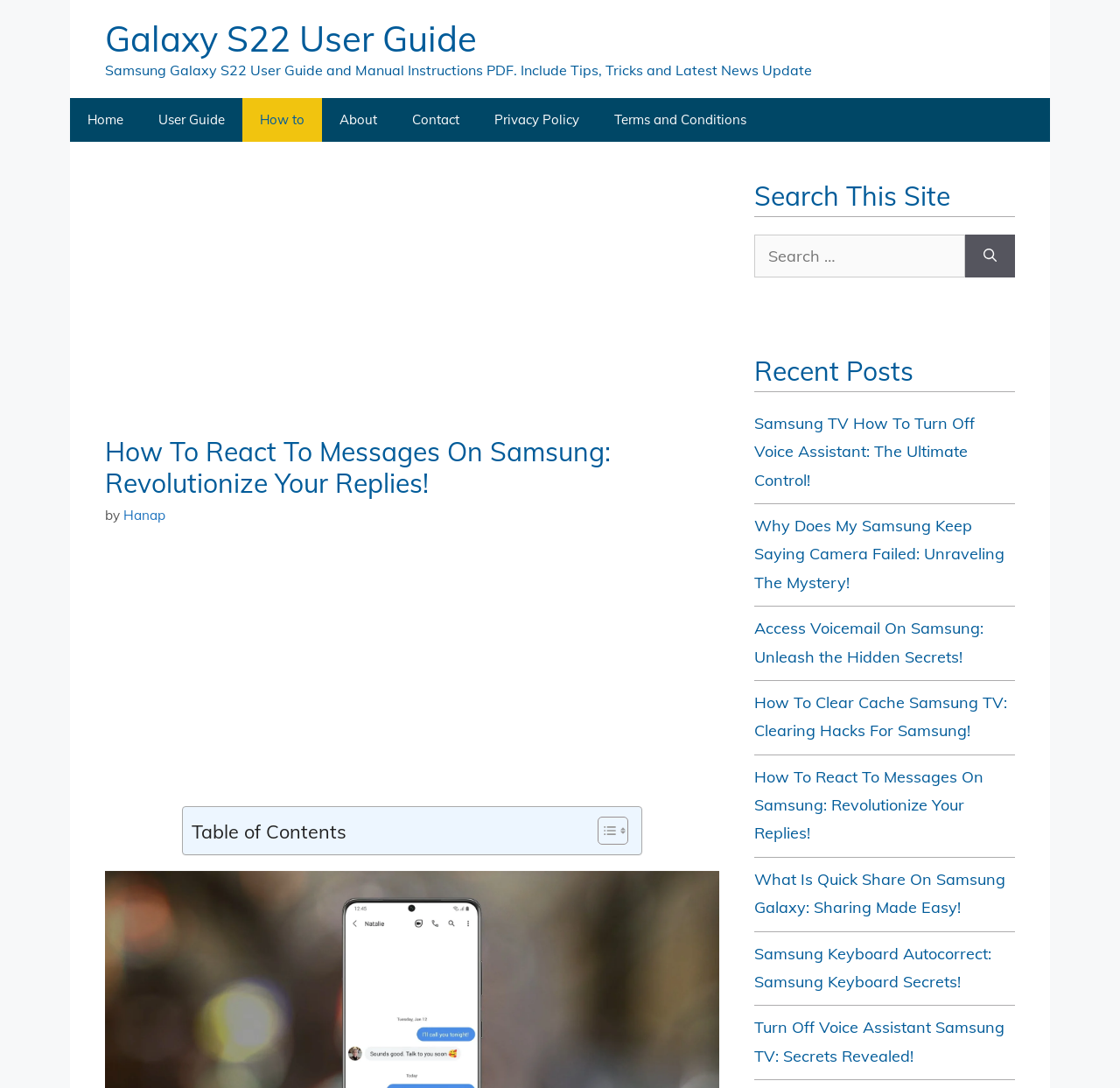Provide a short answer to the following question with just one word or phrase: What is the topic of the recent post 'How To React To Messages On Samsung: Revolutionize Your Replies!'?

Reacting to messages on Samsung